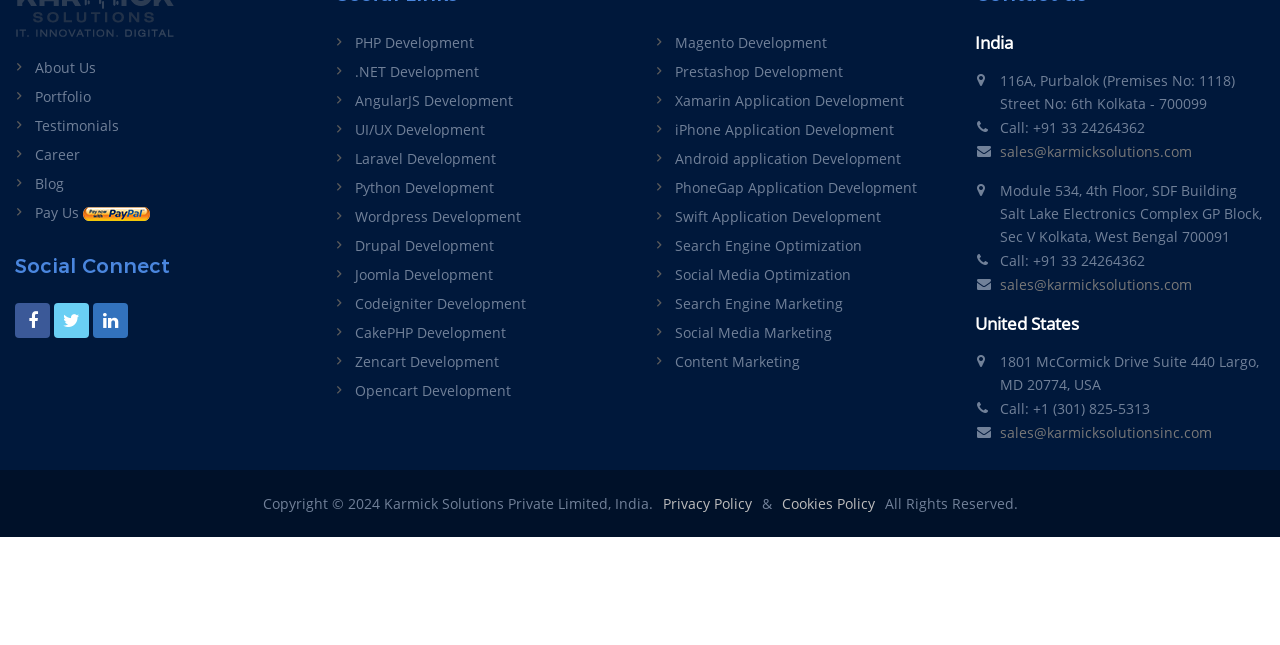What is the company name?
Using the picture, provide a one-word or short phrase answer.

Karmick Solutions